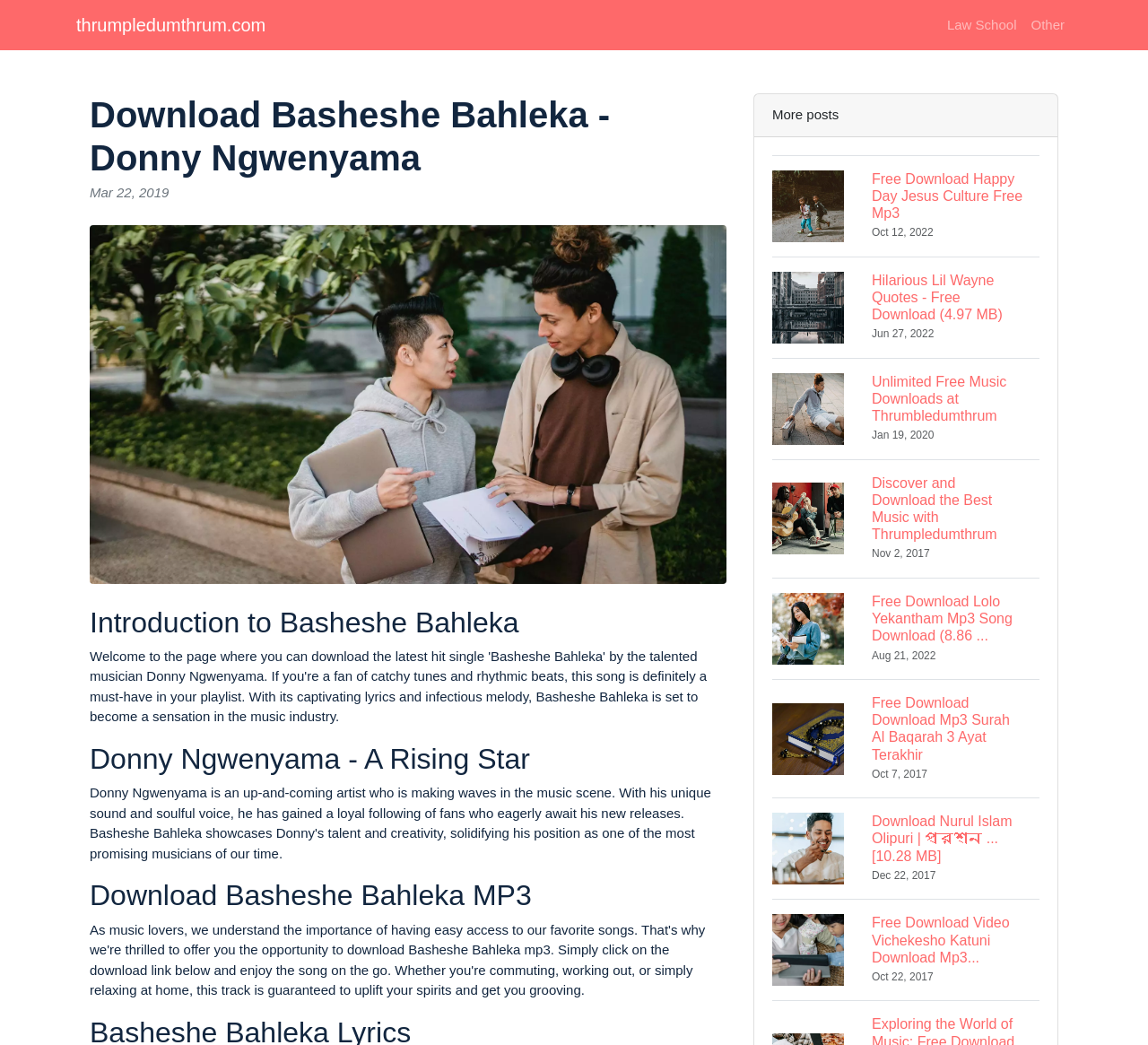Determine the bounding box coordinates of the region to click in order to accomplish the following instruction: "Visit Law School". Provide the coordinates as four float numbers between 0 and 1, specifically [left, top, right, bottom].

[0.819, 0.008, 0.892, 0.041]